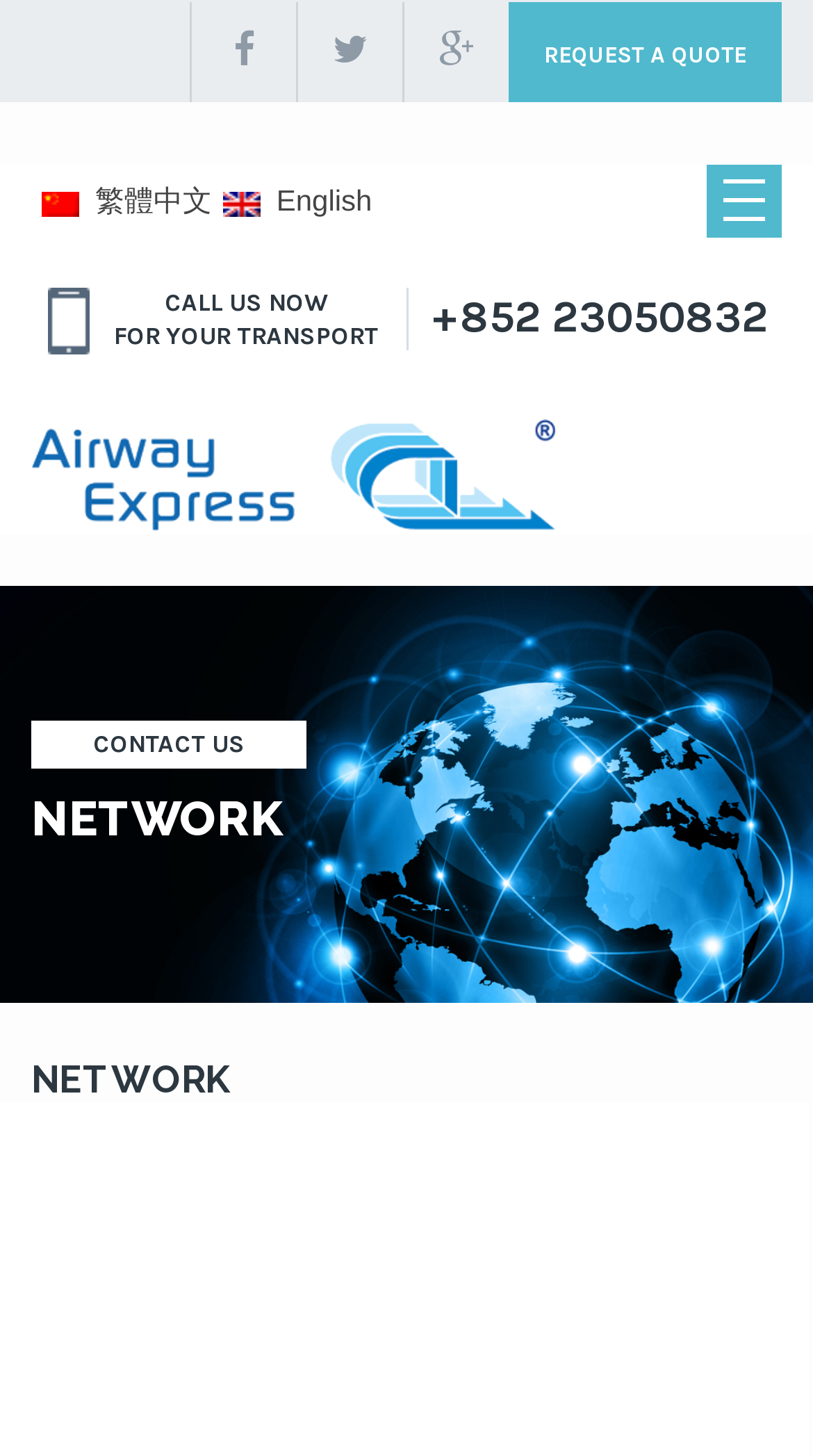Utilize the details in the image to give a detailed response to the question: What is the company name?

The company name is obtained from the link 'Airway Express' with bounding box coordinates [0.038, 0.288, 0.685, 0.365] and the image 'Airway Express' with the same coordinates.